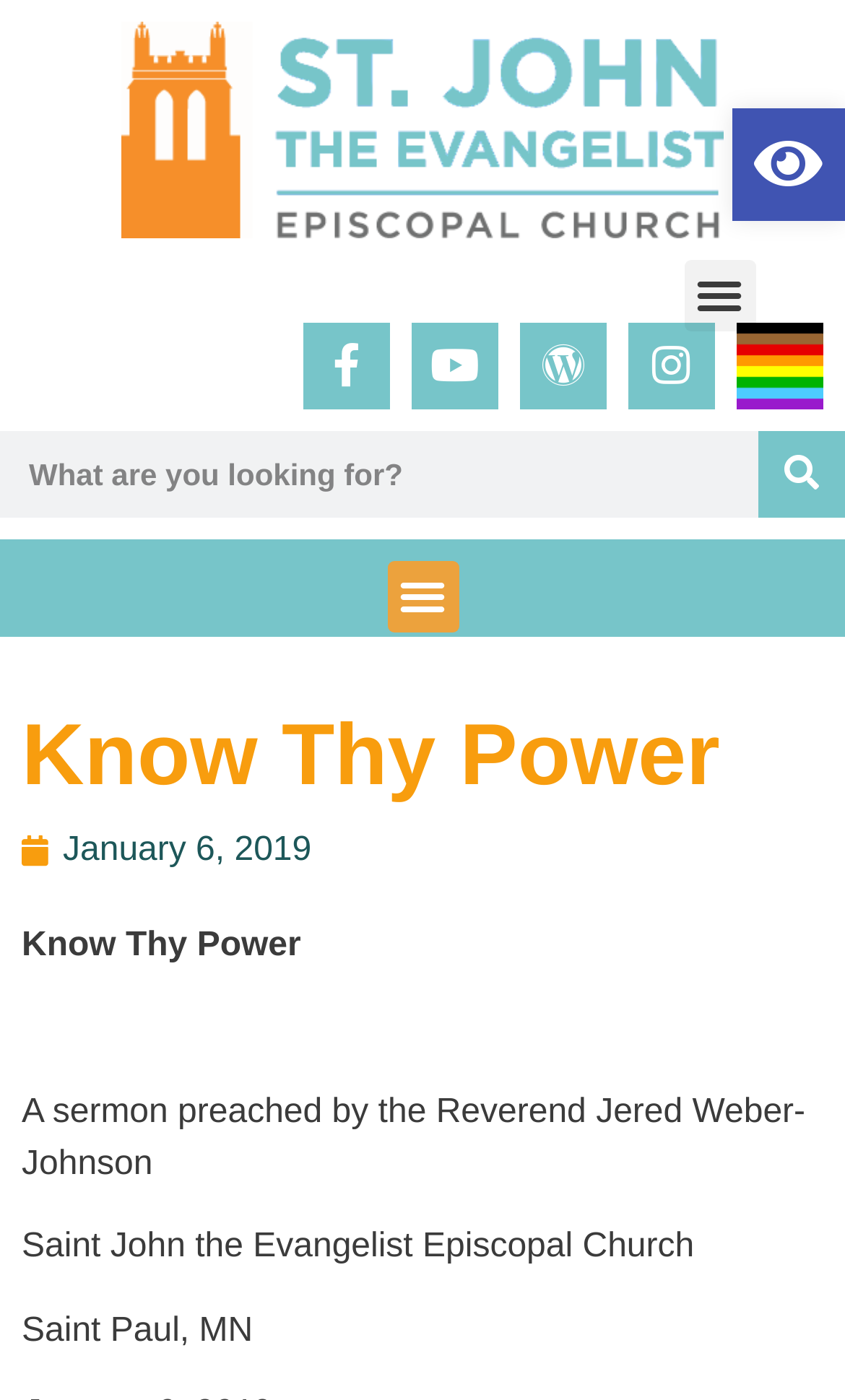Provide the bounding box coordinates of the HTML element described by the text: "Know Thy Power".

[0.026, 0.506, 0.852, 0.574]